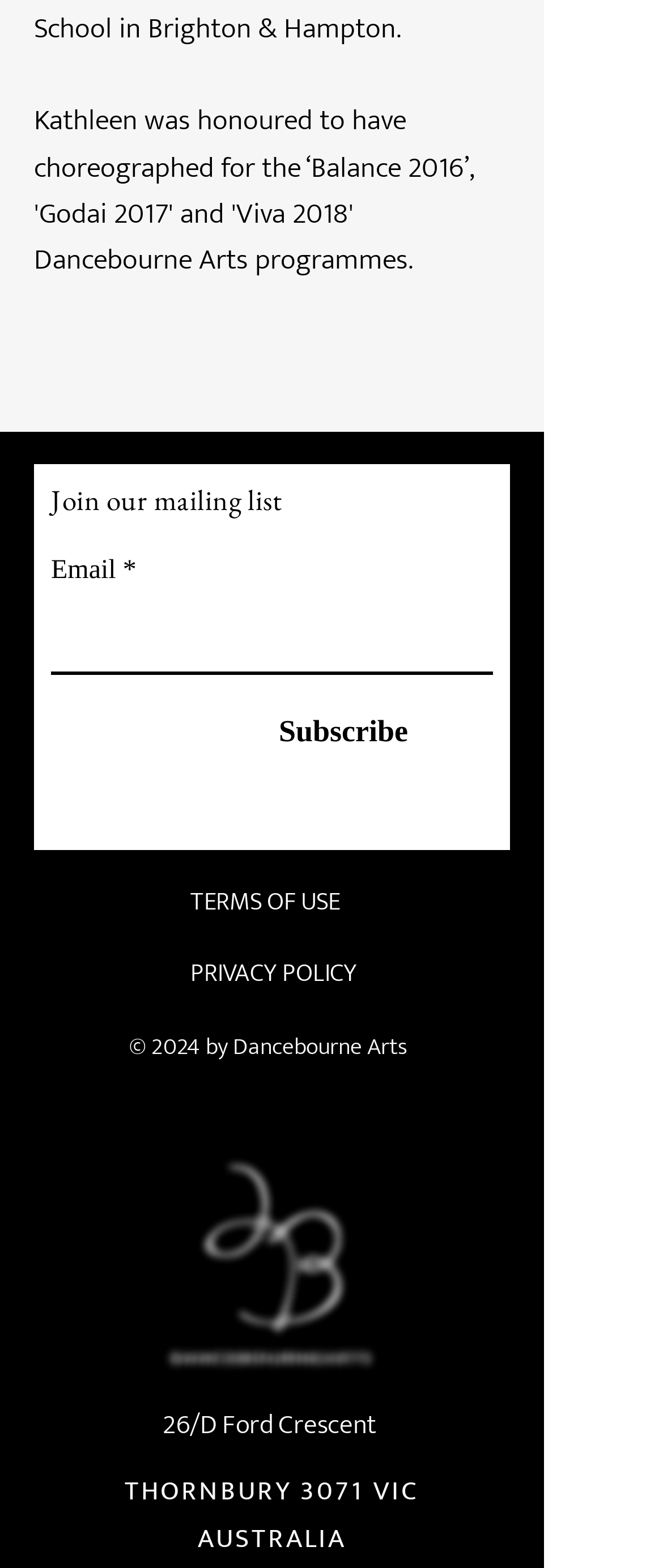Reply to the question with a single word or phrase:
What is the purpose of the email textbox?

To join mailing list